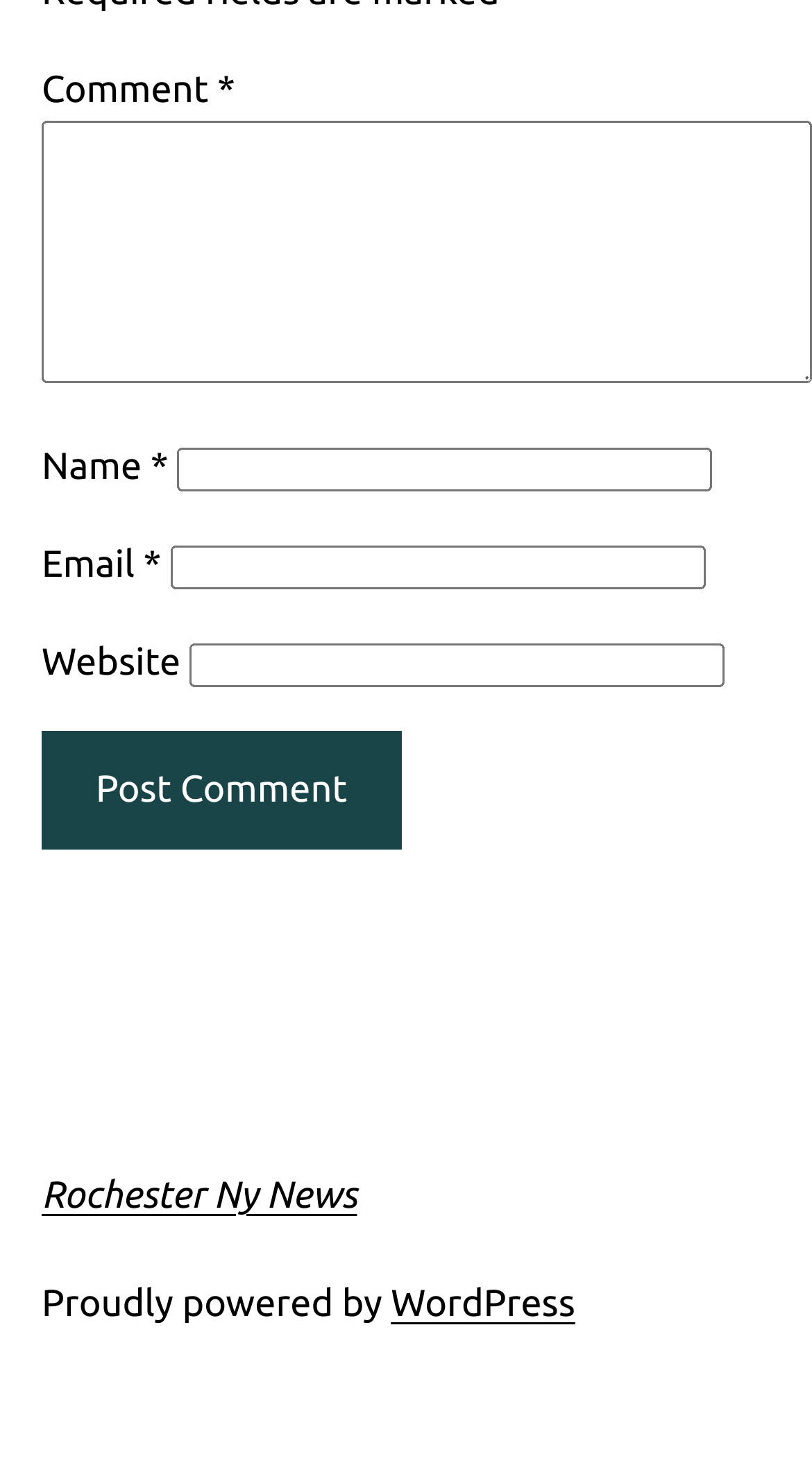Examine the image and give a thorough answer to the following question:
What is the position of the 'Post Comment' button relative to the 'Comment' textbox?

Based on the bounding box coordinates, we can determine the vertical positions of the elements. The 'Post Comment' button has a y1 coordinate of 0.498, which is greater than the y1 coordinate of the 'Comment' textbox (0.082). Therefore, the 'Post Comment' button is positioned below the 'Comment' textbox.